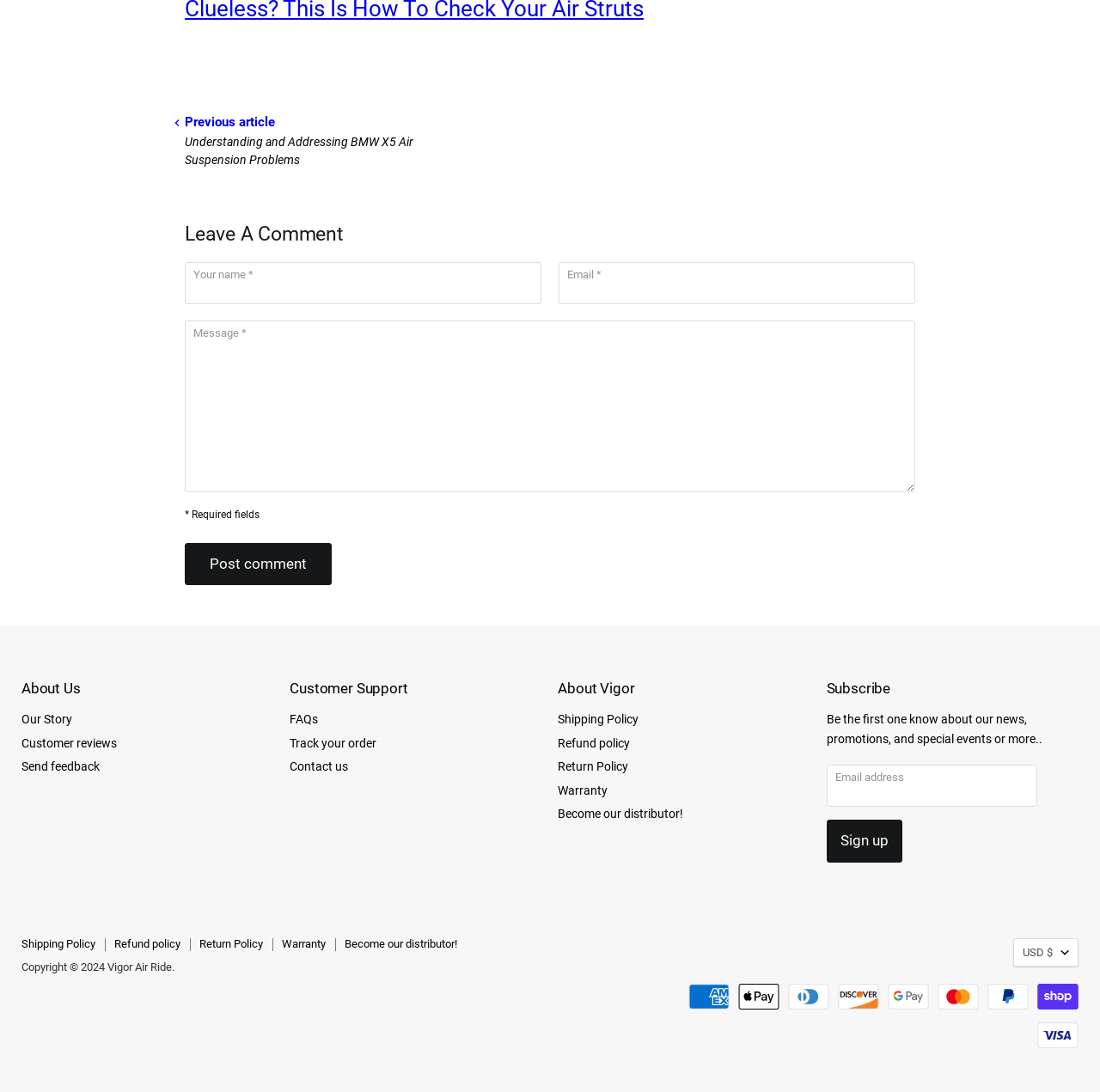Locate the bounding box coordinates of the clickable region to complete the following instruction: "Enter your name."

[0.168, 0.24, 0.492, 0.279]